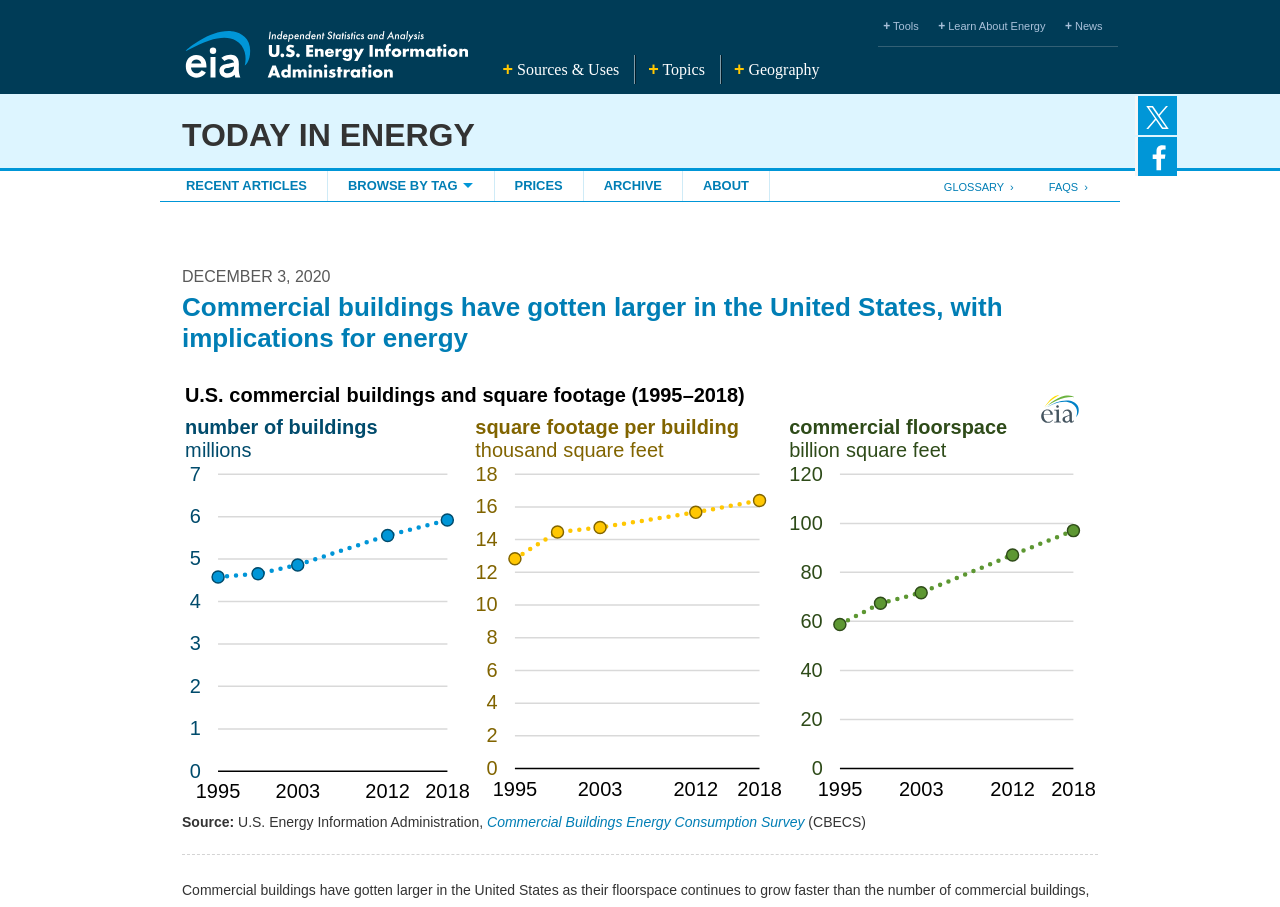Could you determine the bounding box coordinates of the clickable element to complete the instruction: "Read about commercial buildings energy consumption"? Provide the coordinates as four float numbers between 0 and 1, i.e., [left, top, right, bottom].

[0.142, 0.322, 0.783, 0.389]